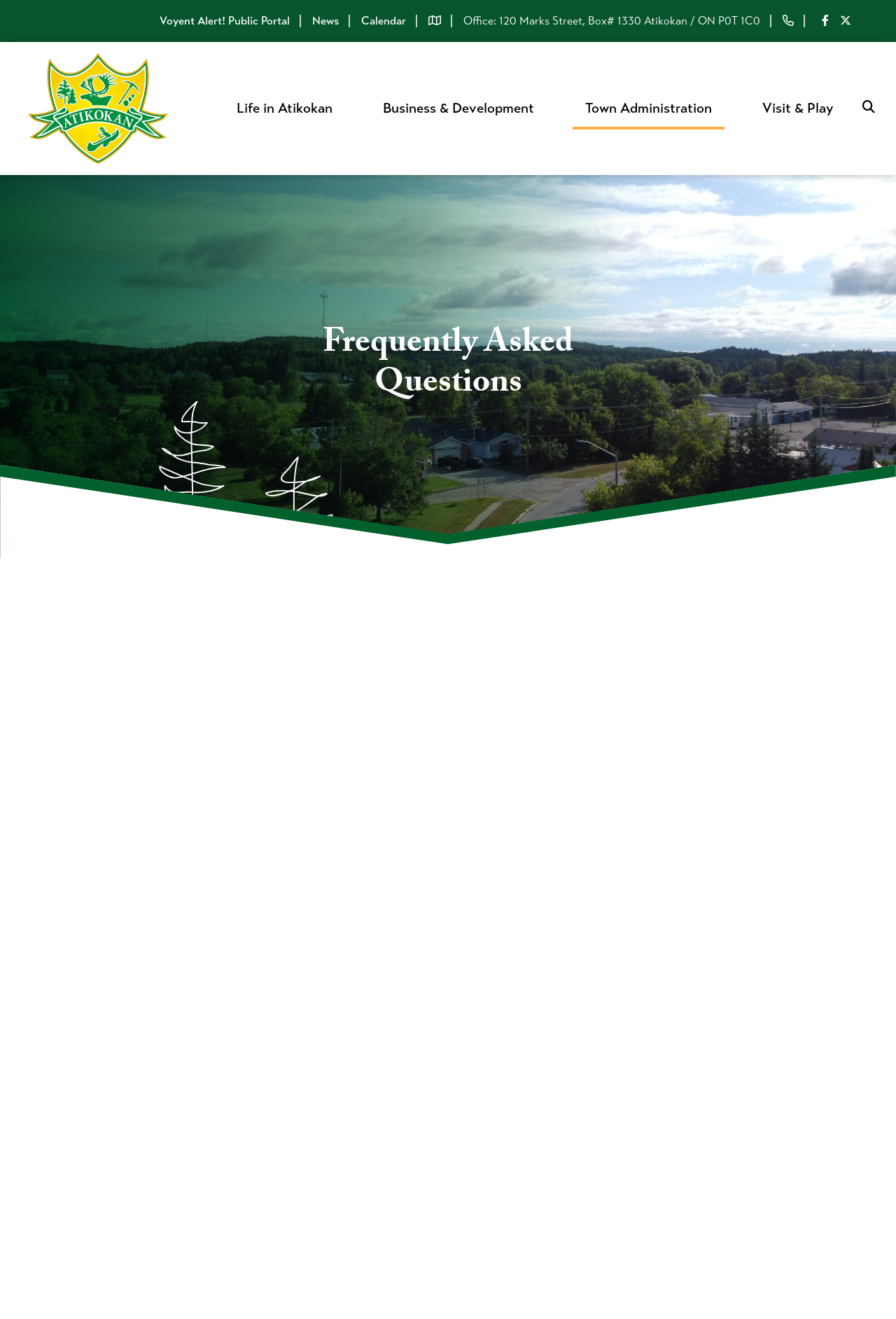Determine the bounding box coordinates of the clickable region to follow the instruction: "Check the schedule of Town Council meetings".

[0.373, 0.489, 0.62, 0.5]